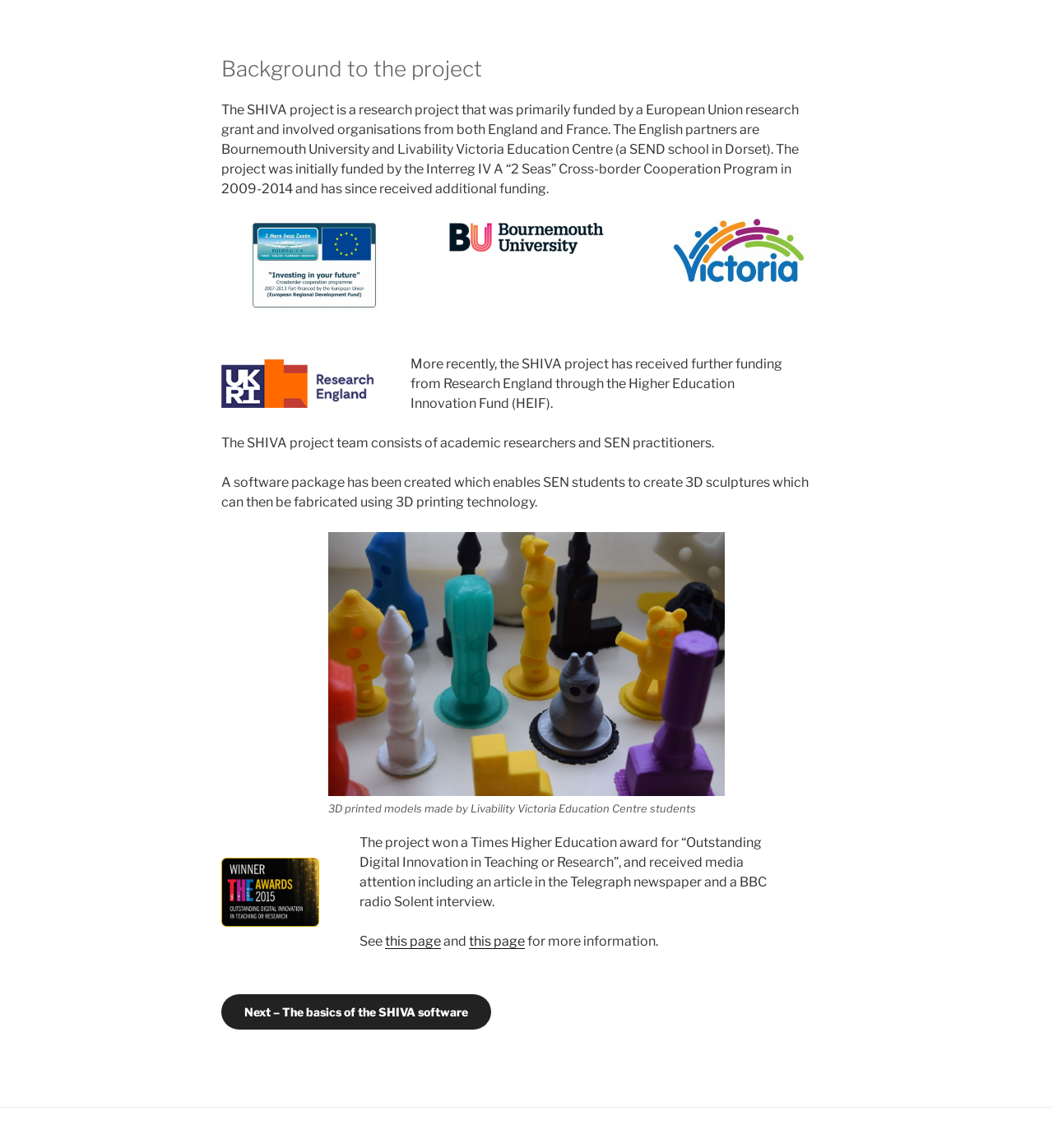Use a single word or phrase to answer the following:
What award did the SHIVA project win?

Outstanding Digital Innovation